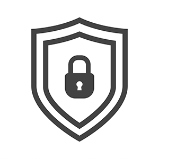Using the information in the image, could you please answer the following question in detail:
What does the outlined shape of the shield icon evoke?

The outlined shape of the shield icon evokes a sense of trust and reliability, which is critical for brands or services focused on protection and privacy, as it conveys a sense of fortified security features.